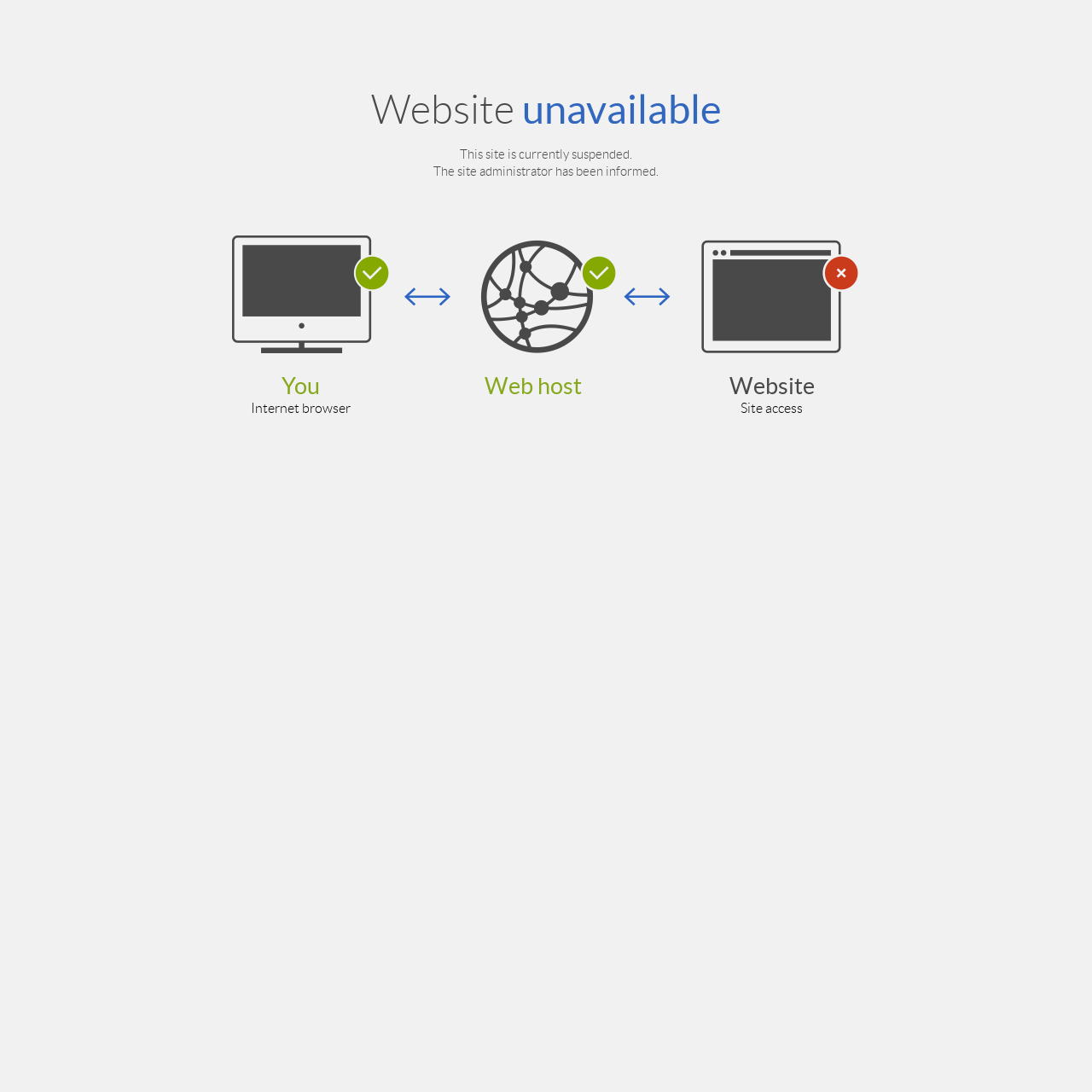Based on the visual content of the image, answer the question thoroughly: What is the current status of the site?

Based on the static text 'This site is currently suspended.' and the overall layout of the webpage, it is clear that the site is currently unavailable and has been suspended.